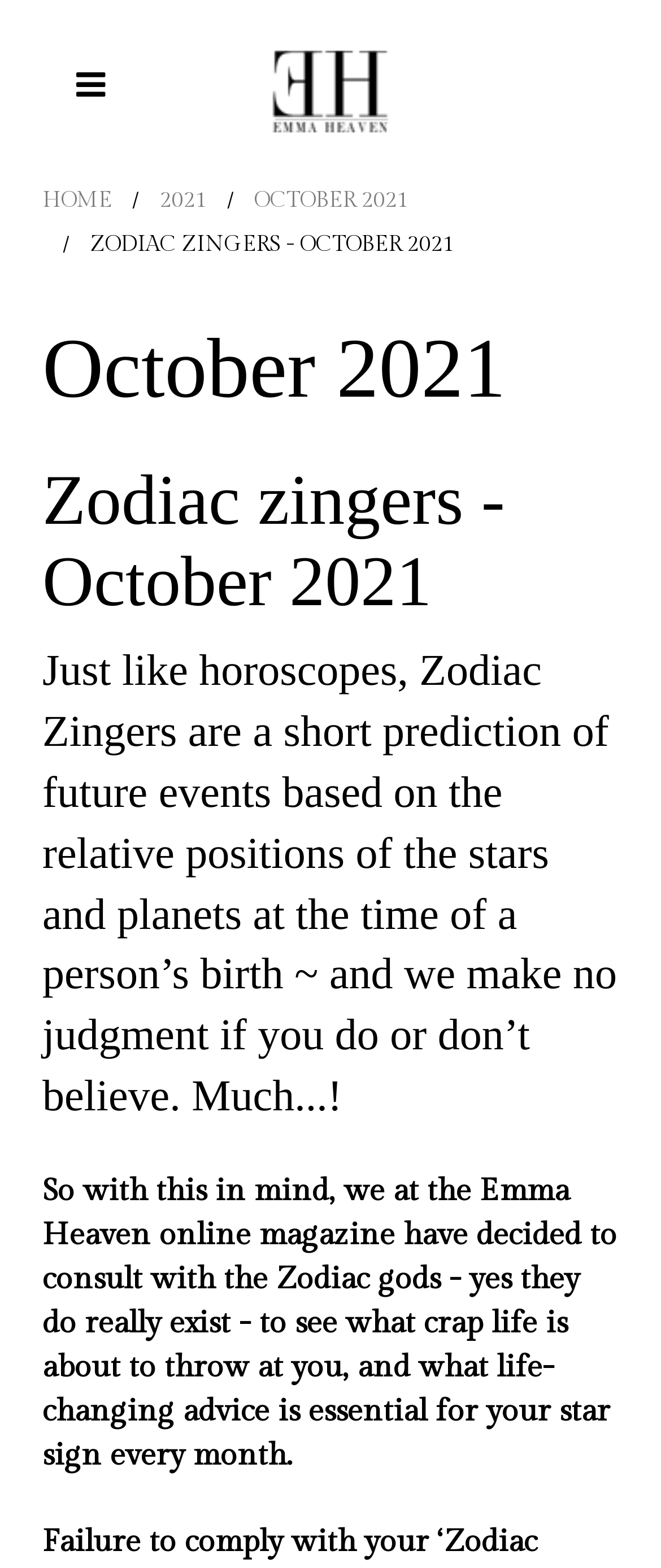What is the theme of the Zodiac Zingers?
Refer to the screenshot and answer in one word or phrase.

Astrology